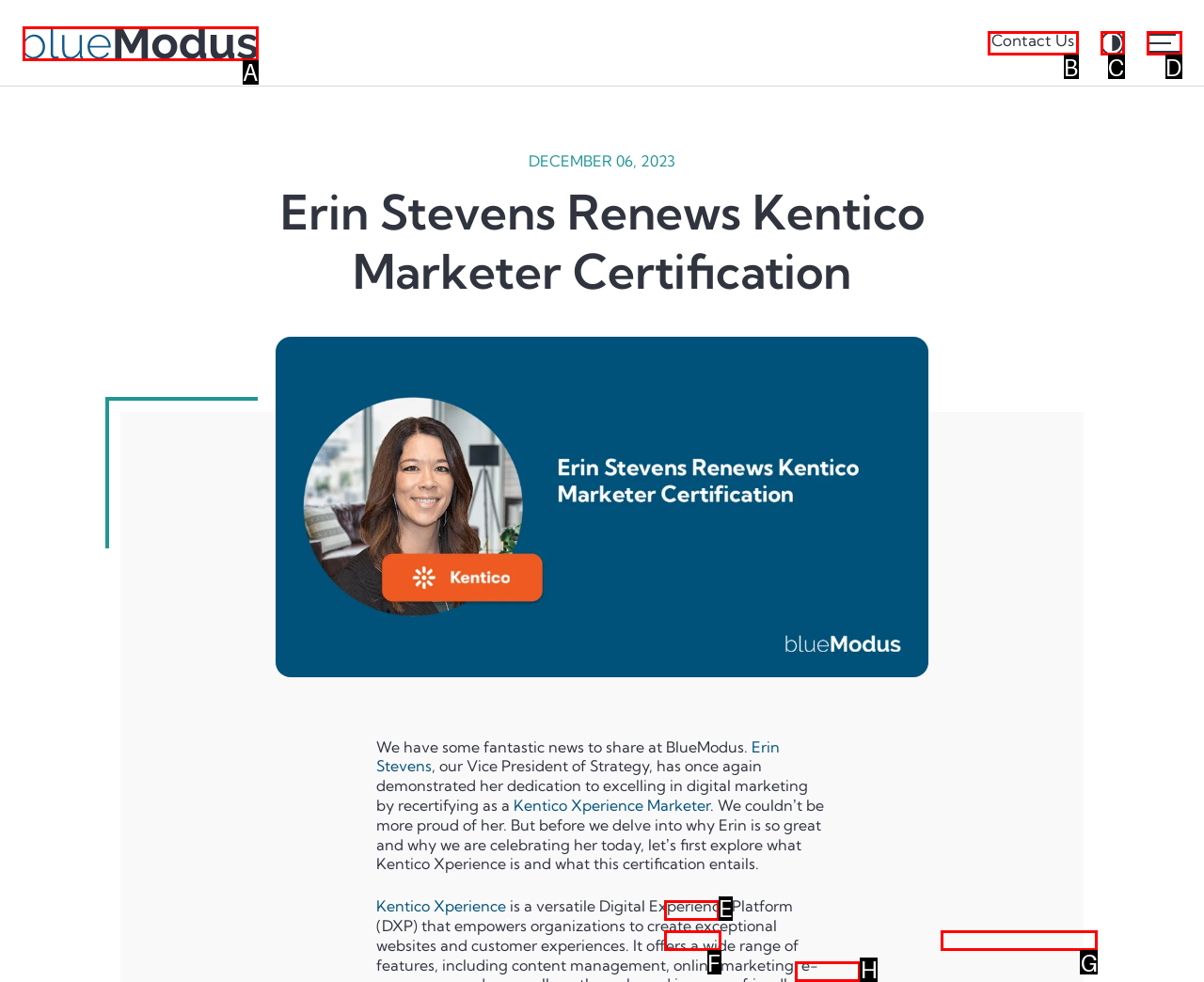Indicate the HTML element that should be clicked to perform the task: visit careers page Reply with the letter corresponding to the chosen option.

E